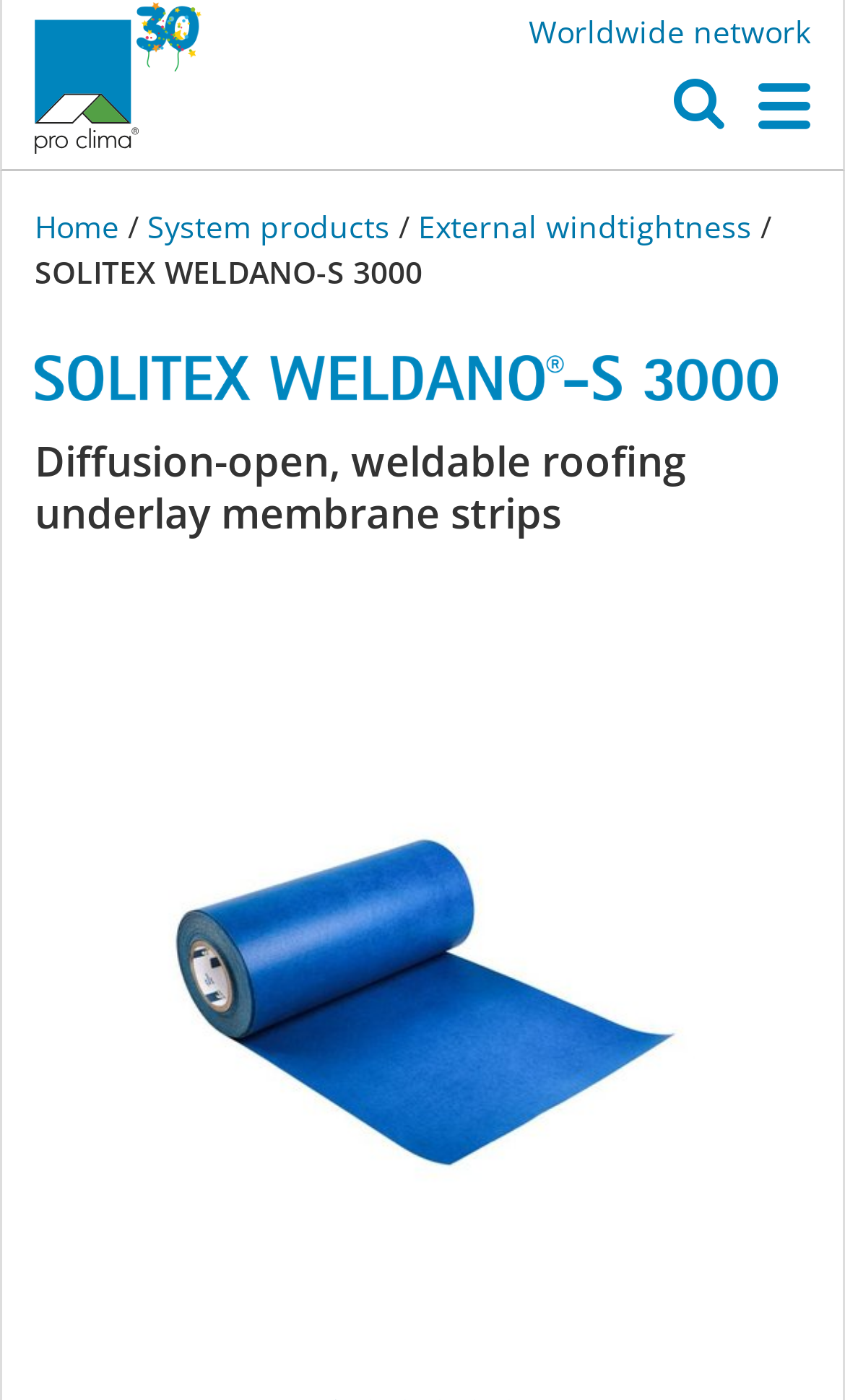Locate the bounding box of the user interface element based on this description: "parent_node: SOLITEX WELDANO-S 3000".

[0.003, 0.249, 0.959, 0.286]